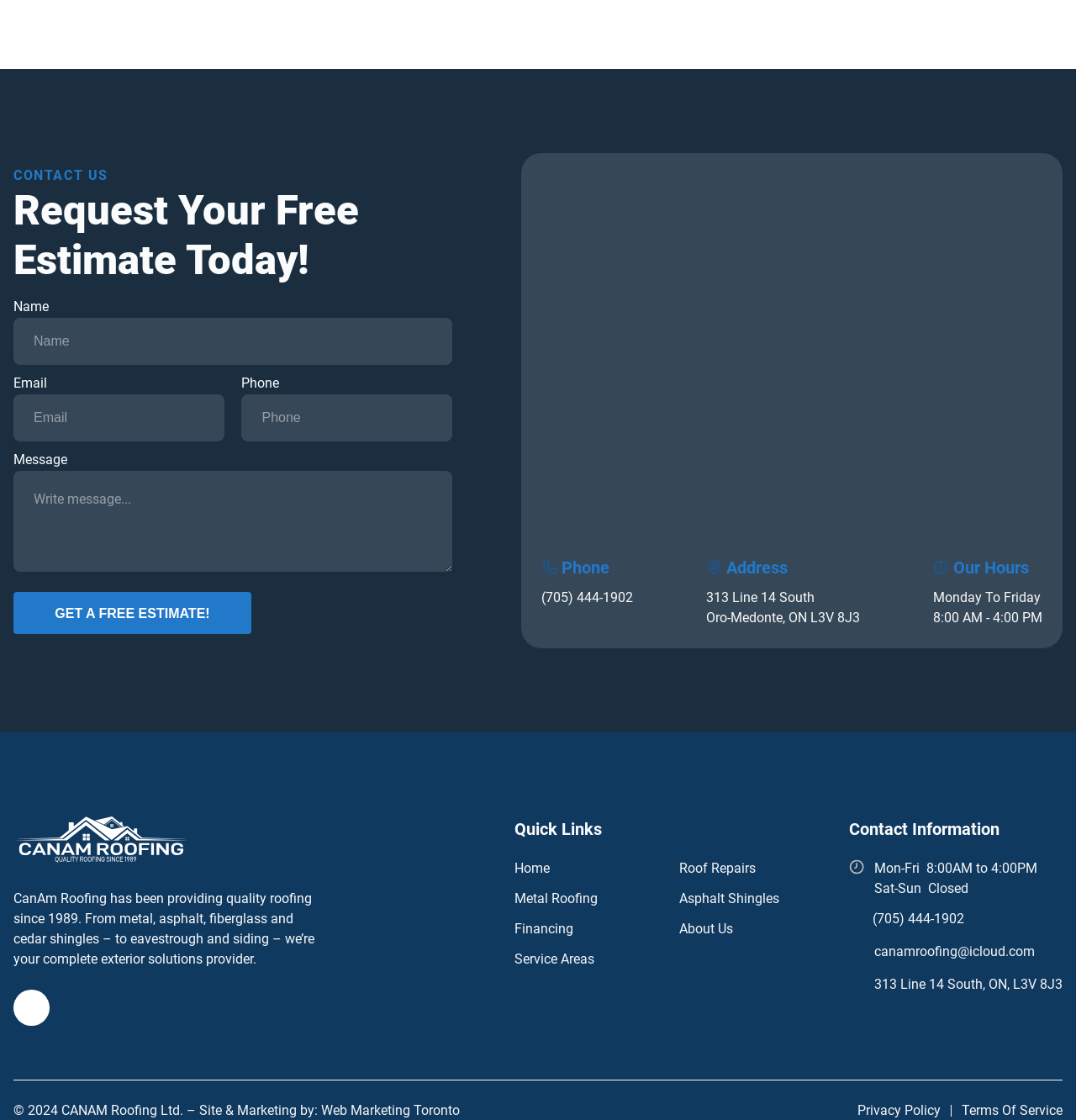Respond to the question below with a single word or phrase:
What is the company's phone number?

(705) 444-1902